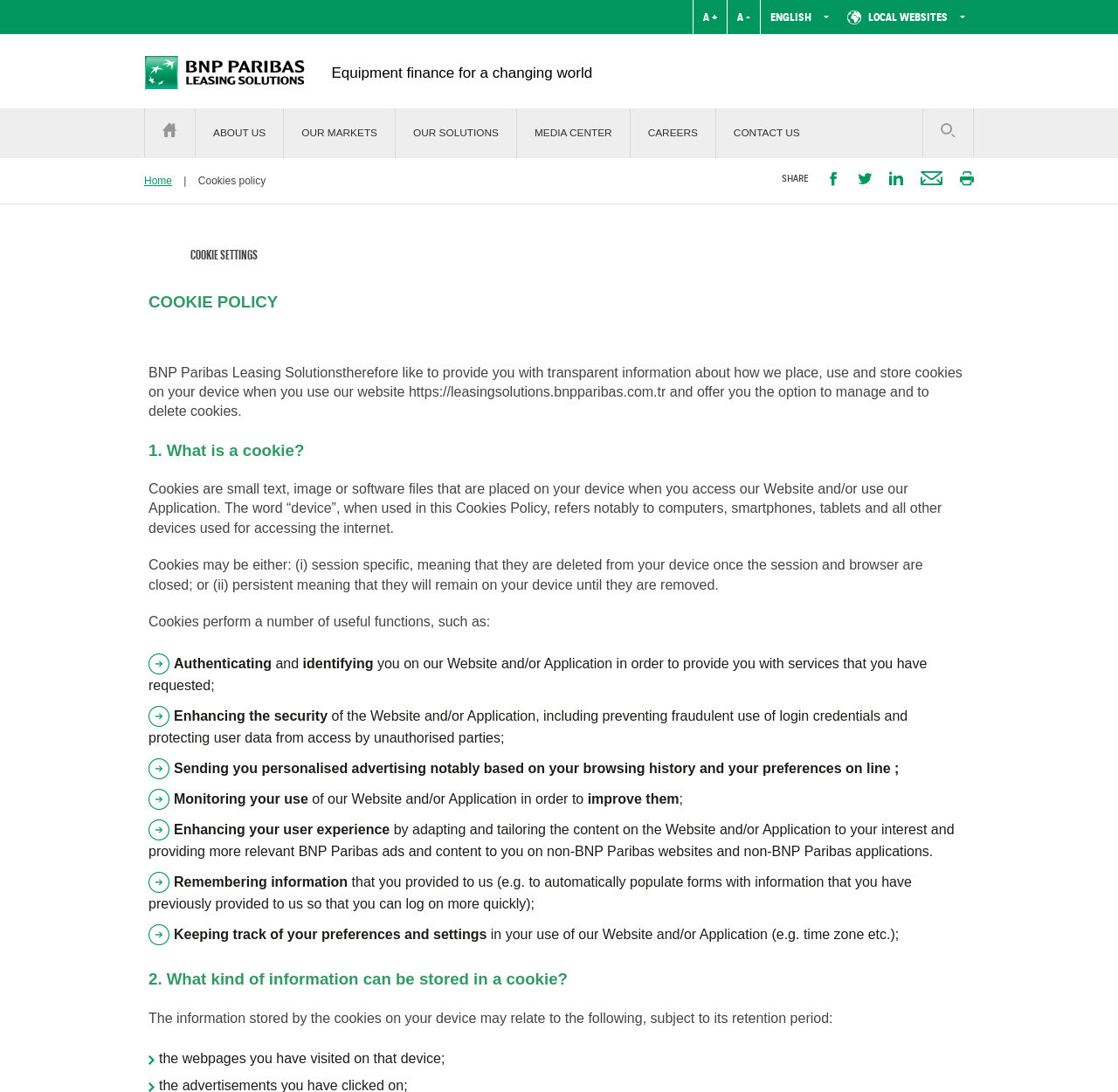Select the bounding box coordinates of the element I need to click to carry out the following instruction: "Click the COOKIE POLICY link".

[0.129, 0.05, 0.163, 0.074]